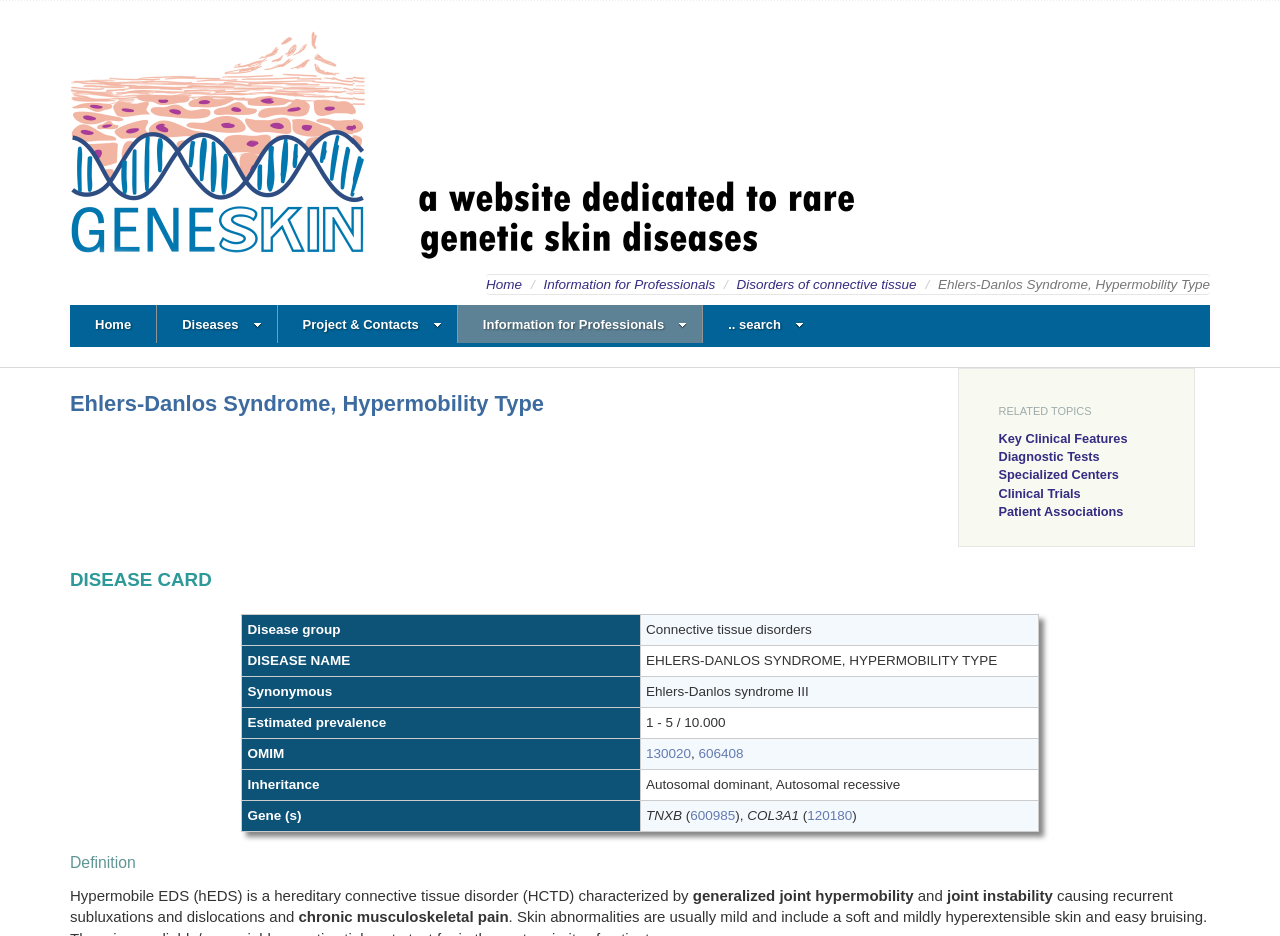Please answer the following question using a single word or phrase: 
What is the name of the gene associated with Ehlers-Danlos Syndrome, Hypermobility Type?

TNXB, COL3A1